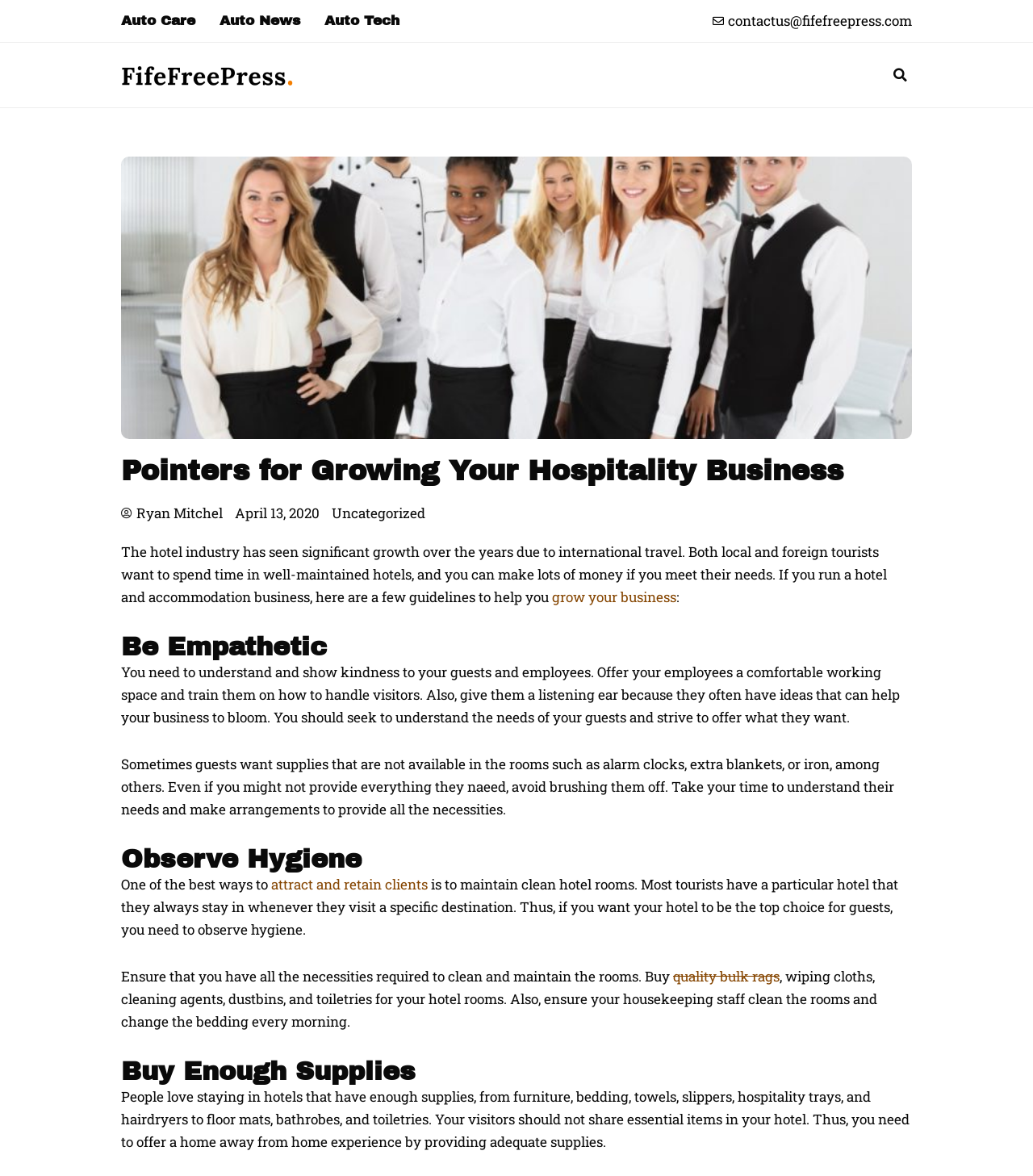Can you provide the bounding box coordinates for the element that should be clicked to implement the instruction: "Visit the Socio-Economics History Blog homepage"?

None